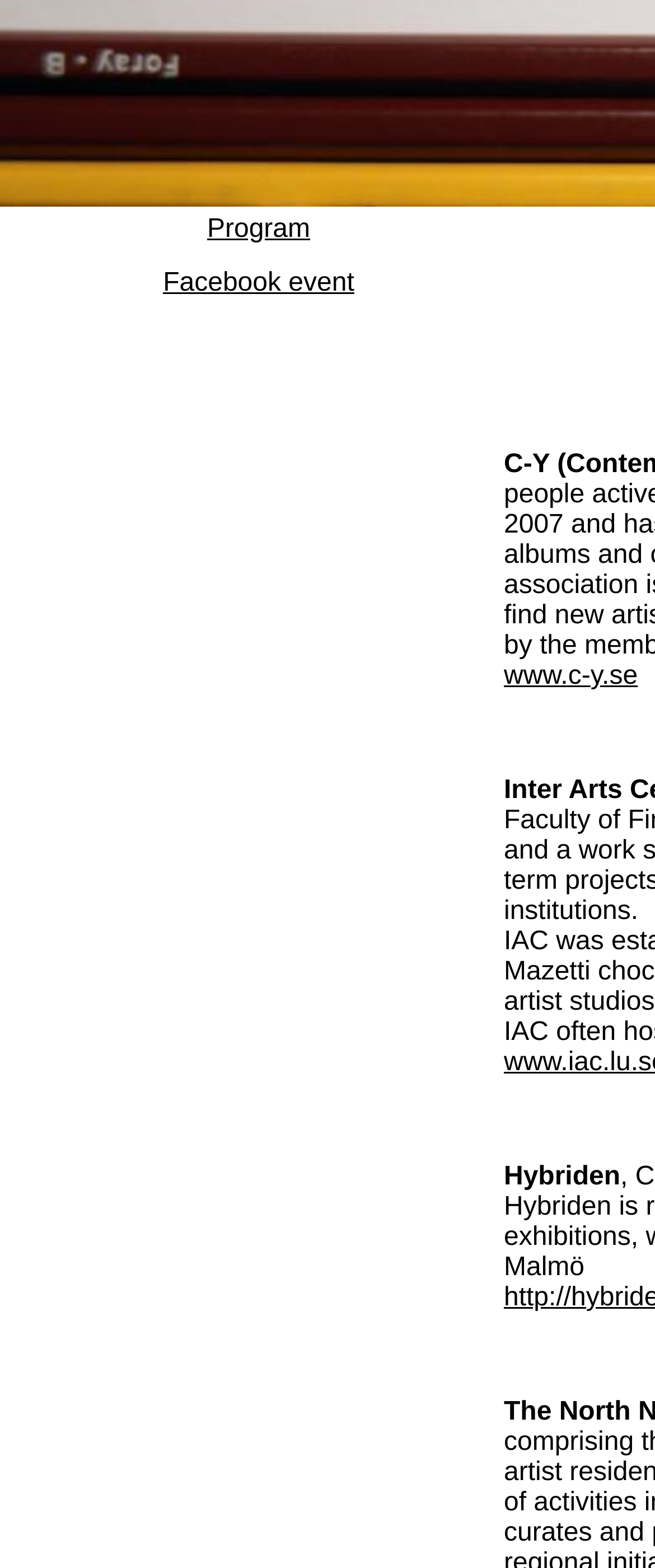Please provide the bounding box coordinates for the UI element as described: "www.c-y.se". The coordinates must be four floats between 0 and 1, represented as [left, top, right, bottom].

[0.769, 0.422, 0.974, 0.44]